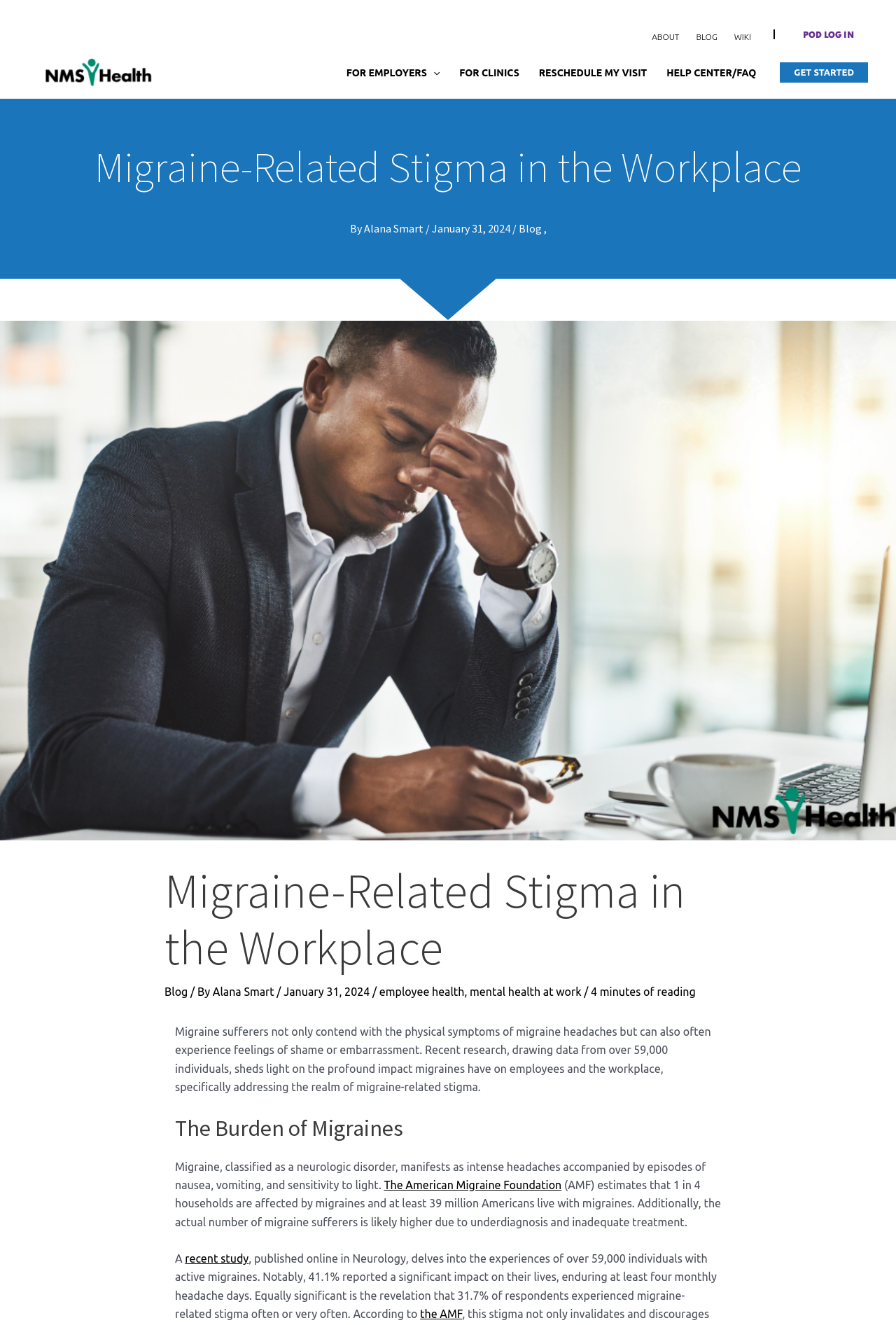Based on the image, give a detailed response to the question: How many Americans live with migraines?

This information can be found in the paragraph that mentions the American Migraine Foundation (AMF) estimates, stating that at least 39 million Americans live with migraines.